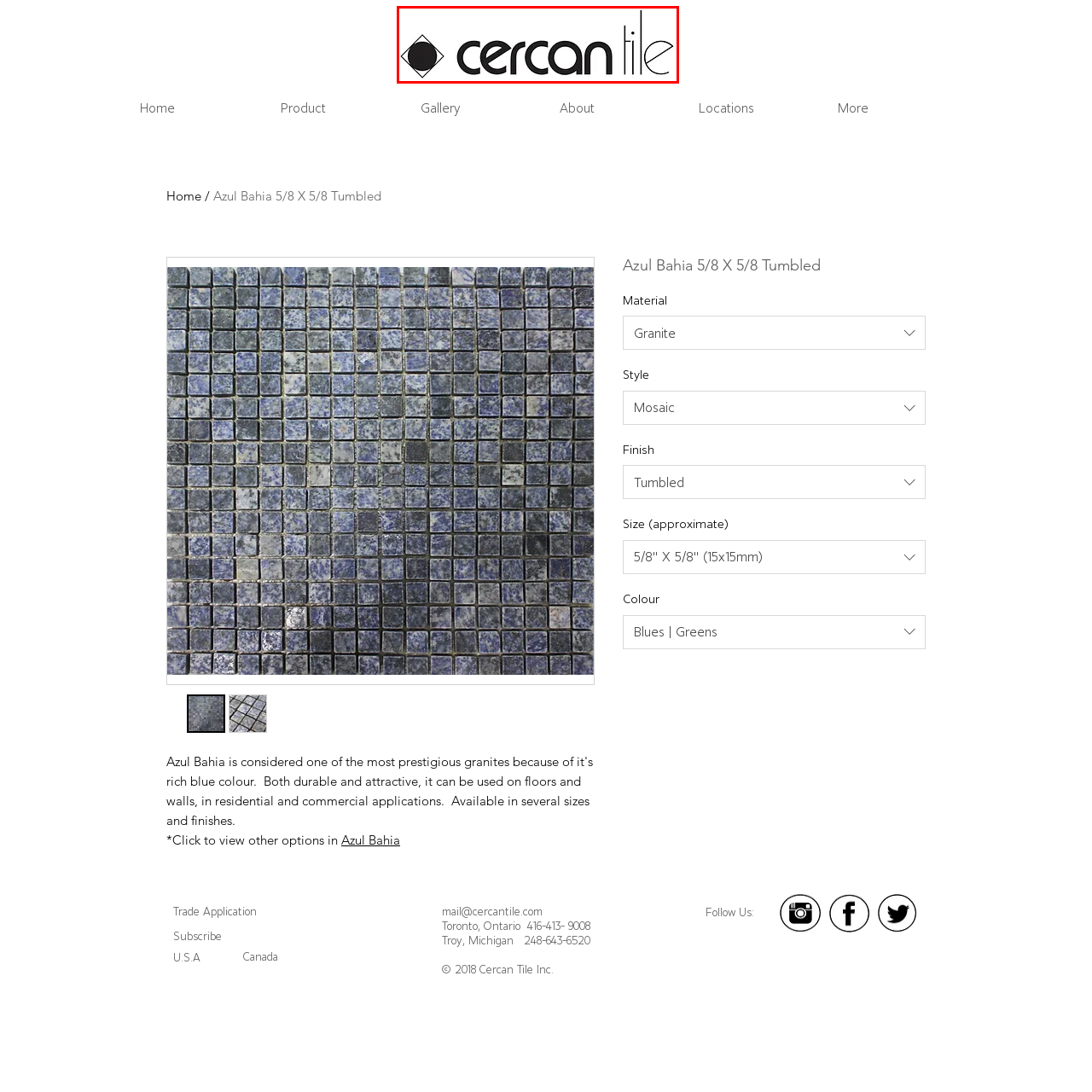What is the color of the circle within the diamond-shaped outline?
Analyze the content within the red bounding box and offer a detailed answer to the question.

The caption specifically mentions that the geometric design element consists of a black circle within a diamond-shaped outline, which allows us to identify the color of the circle.